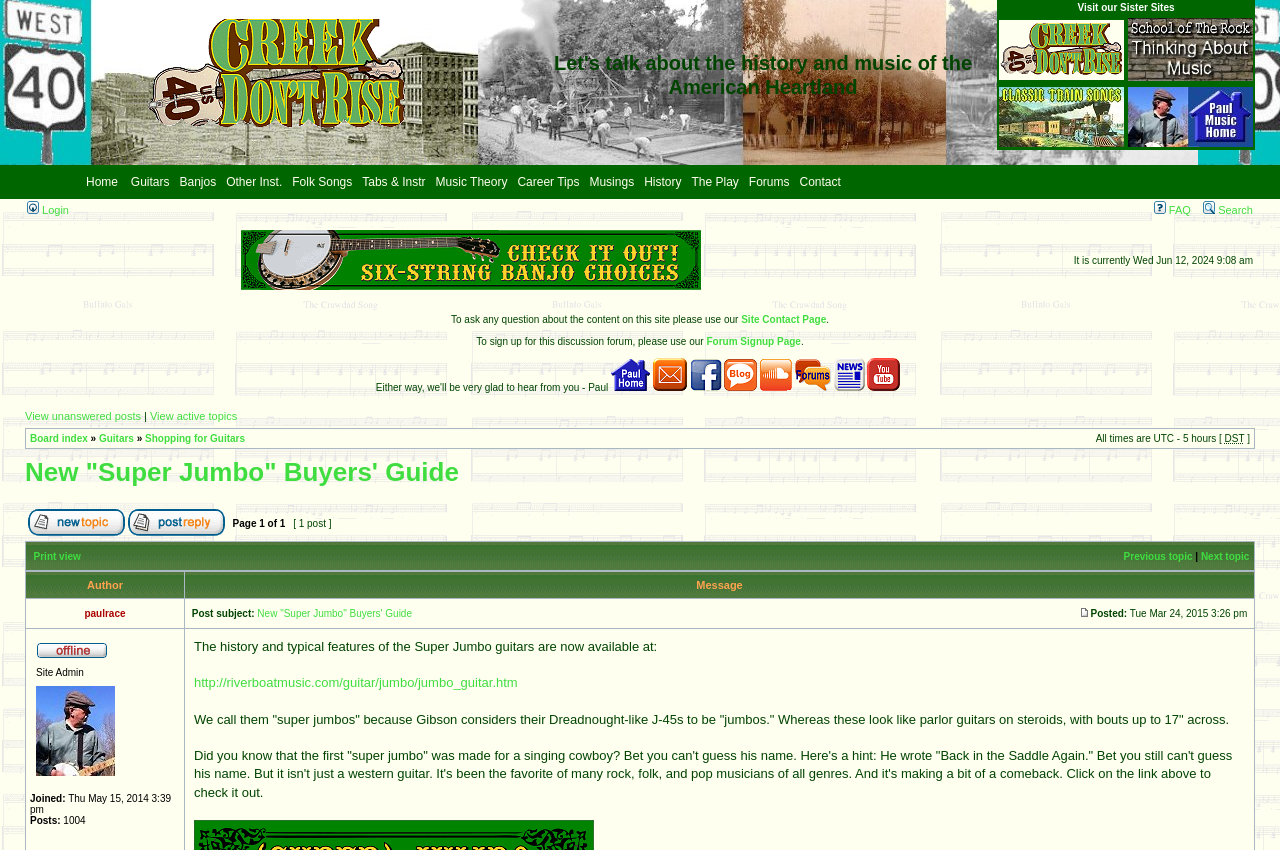Determine the bounding box coordinates for the region that must be clicked to execute the following instruction: "Login to the forum".

[0.021, 0.24, 0.054, 0.254]